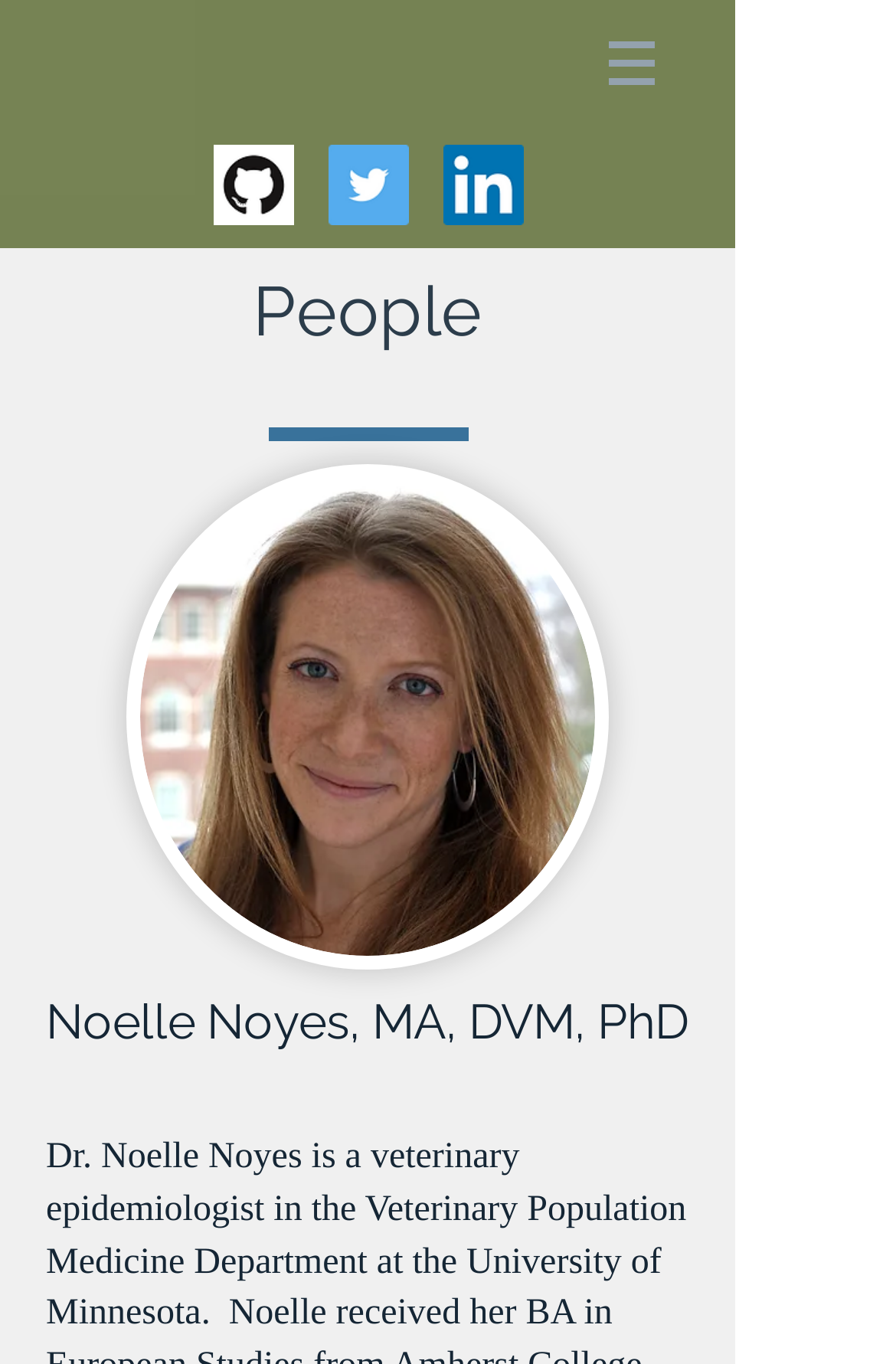How many social media icons are there?
Please give a detailed and elaborate answer to the question based on the image.

I counted the number of social media icons in the social bar section, which includes Twitter, LinkedIn, and one more icon.